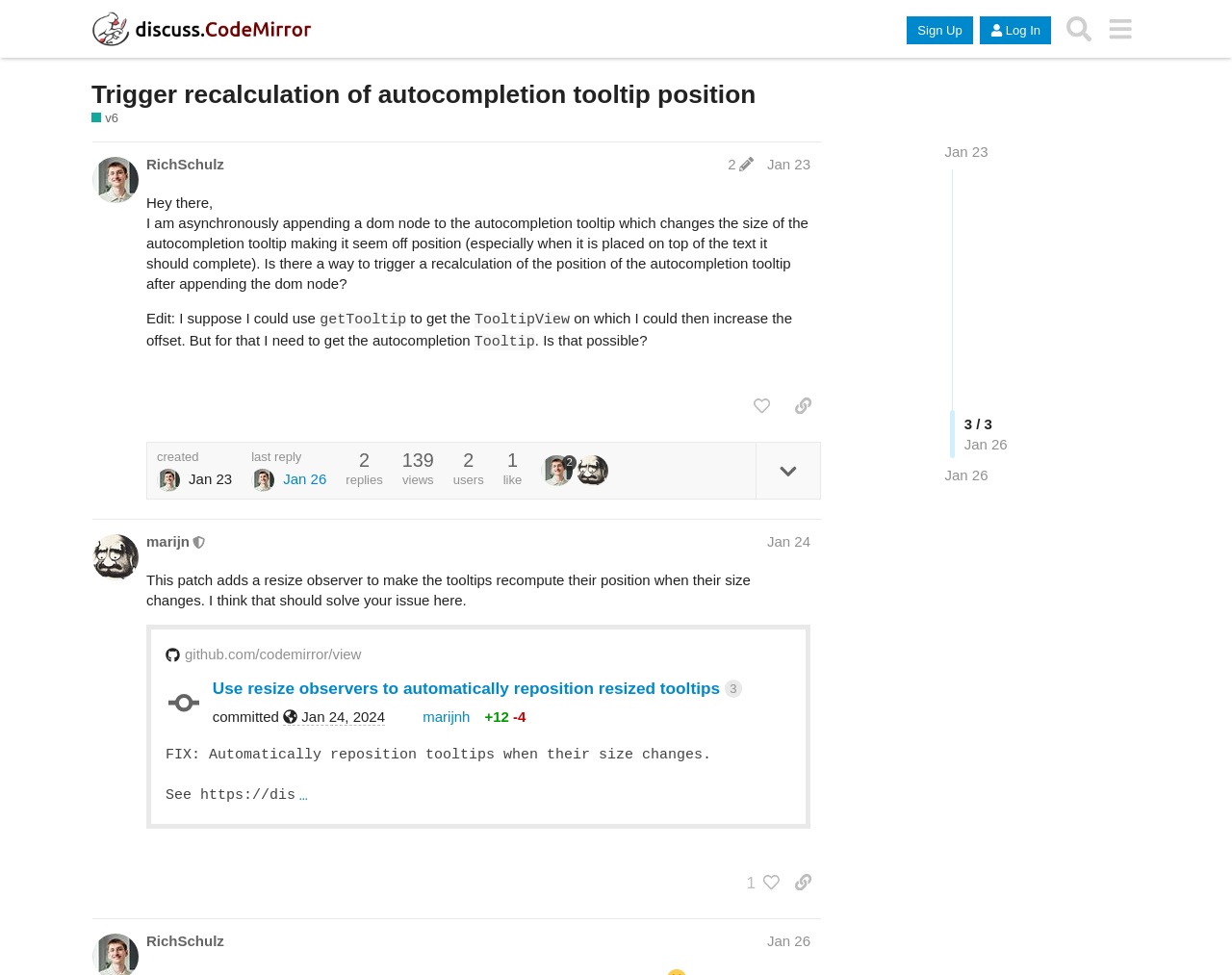Please identify the bounding box coordinates of the element's region that needs to be clicked to fulfill the following instruction: "Click the 'copy a link to this post to clipboard' button". The bounding box coordinates should consist of four float numbers between 0 and 1, i.e., [left, top, right, bottom].

[0.637, 0.4, 0.666, 0.434]